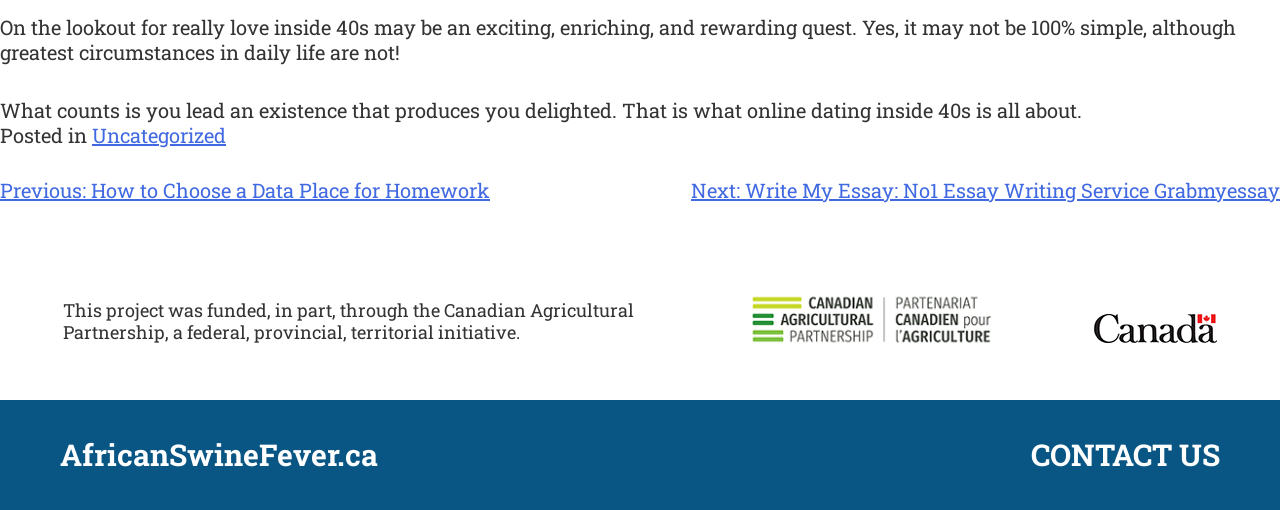Please respond to the question with a concise word or phrase:
What is the name of the initiative mentioned in the webpage?

Canadian Agricultural Partnership